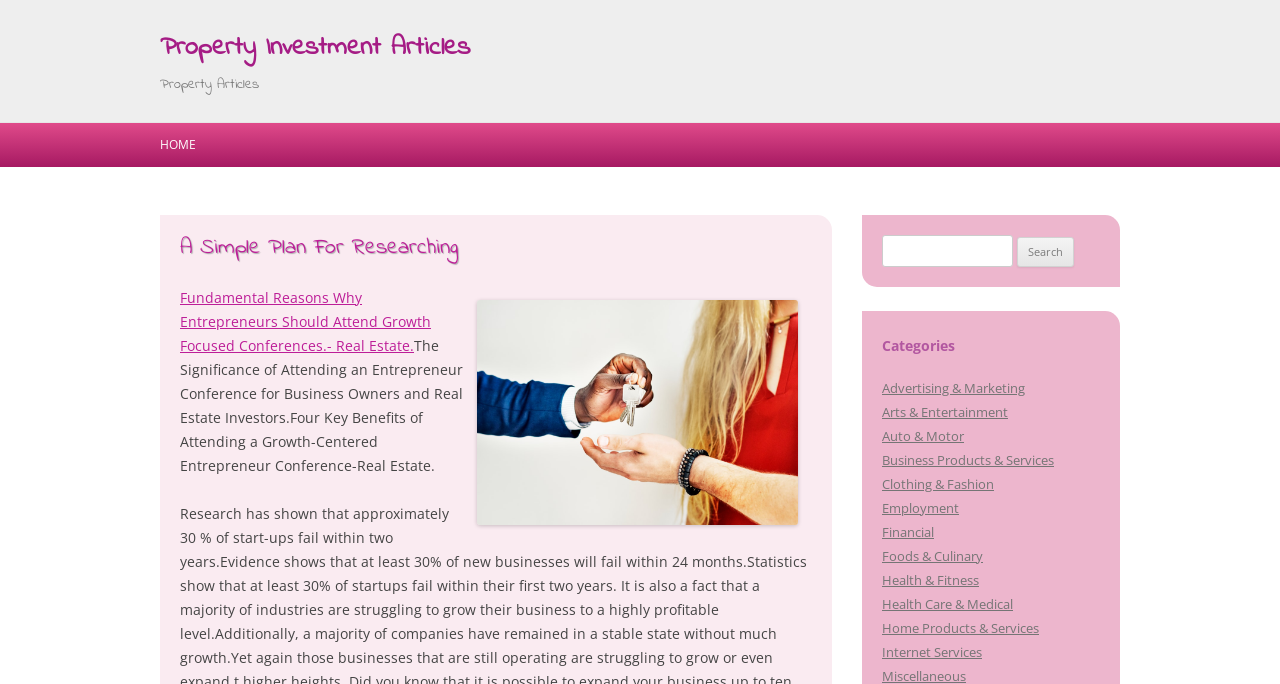How many categories are listed on the webpage?
Give a detailed explanation using the information visible in the image.

The categories are listed under the 'Categories' heading. By counting the number of links under this heading, we can determine that there are 14 categories listed, including 'Advertising & Marketing', 'Arts & Entertainment', and so on.